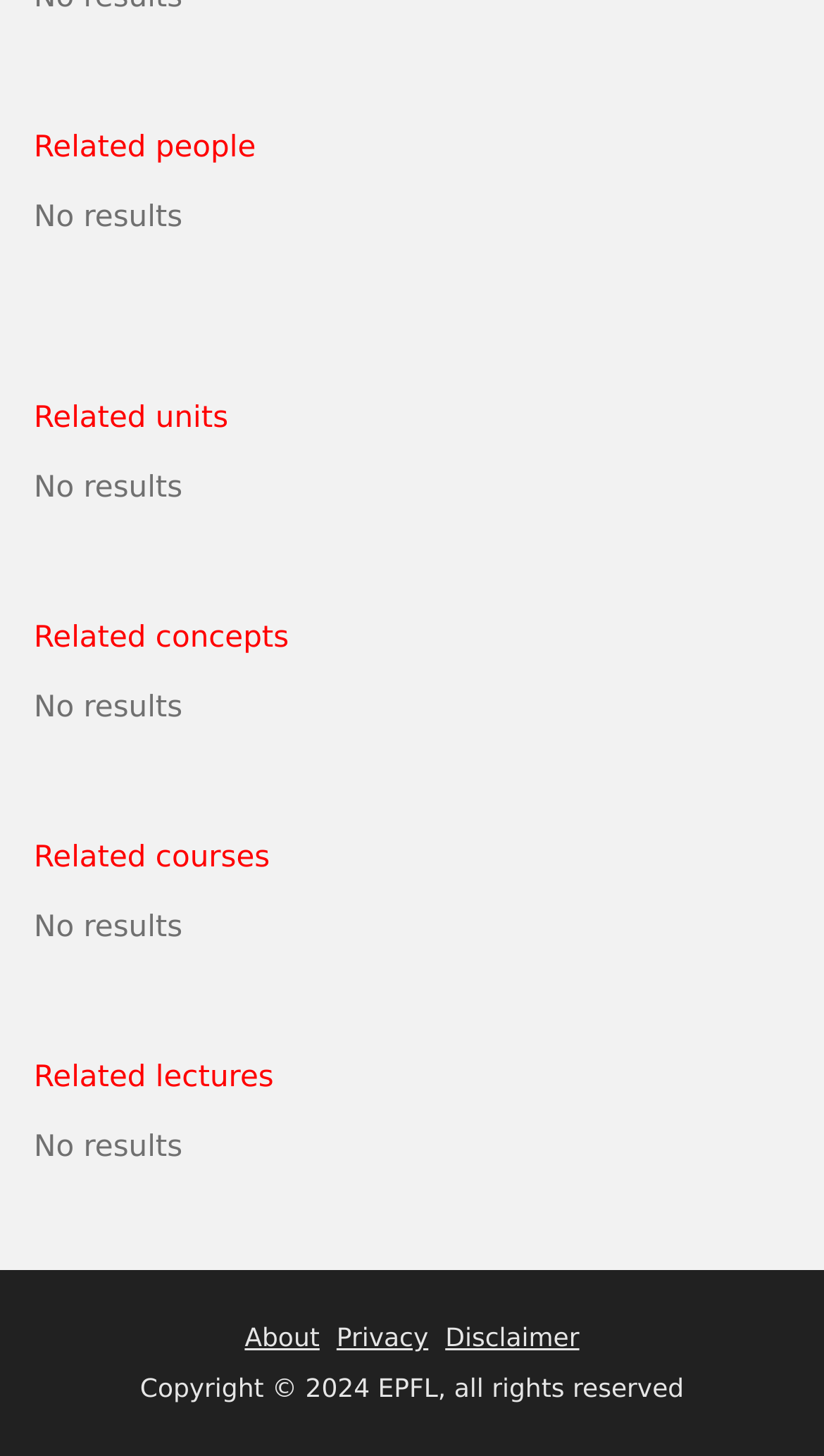What are the categories of related items?
Please provide a comprehensive answer to the question based on the webpage screenshot.

By examining the webpage, I noticed that there are several categories of related items listed, including 'Related people', 'Related units', 'Related concepts', 'Related courses', and 'Related lectures'. These categories are presented as separate sections on the webpage.